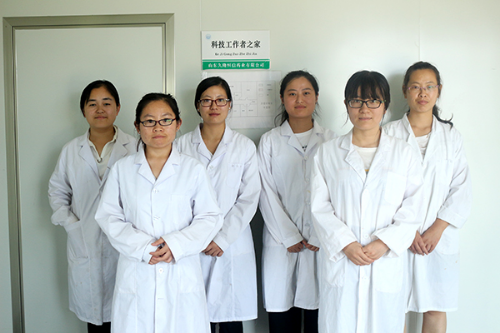Carefully examine the image and provide an in-depth answer to the question: What language is the sign on the wall written in?

The sign on the wall behind the women is written in Chinese characters, suggesting that the laboratory or institution is possibly located in a Chinese-speaking region or has a connection to China.